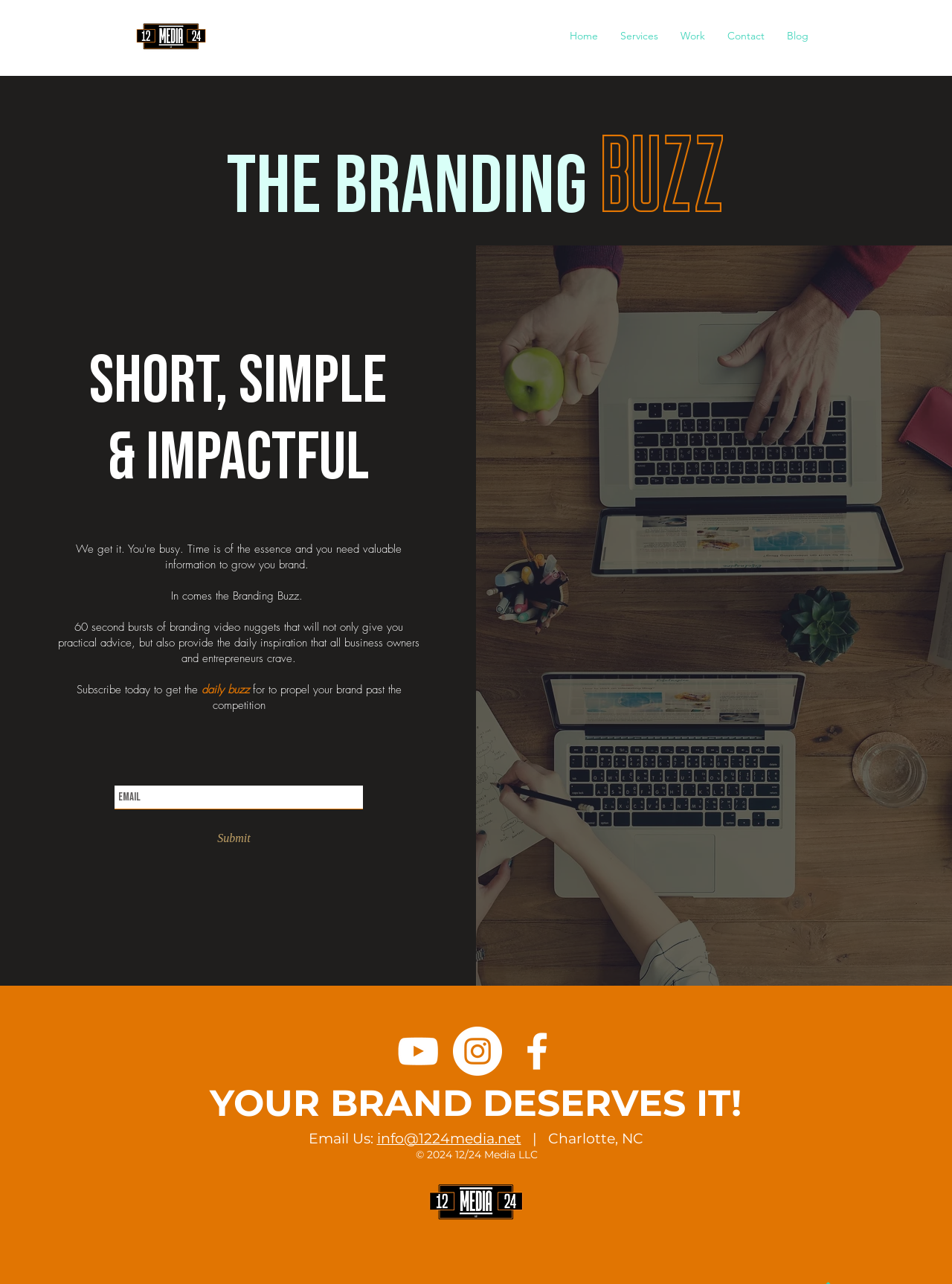Give an in-depth explanation of the webpage layout and content.

The webpage is for "Branding Buzz | 12/24 Media", a branding video service. At the top left, there is a logo image of "12/24 Media". Below the logo, there is a navigation menu with five links: "Home", "Services", "Work", "Contact", and "Blog". 

The main content area is divided into two sections. The top section has a heading "the branding buzz" and three subheadings: "SHORT, SIMPLE", "& IMPACTFUL", and a brief introduction to the service. 

The bottom section has a longer description of the service, explaining that it provides 60-second bursts of video branding nuggets to help business owners and entrepreneurs. There is a call-to-action to subscribe to get the daily buzz, and a form to input an email address and a "Submit" button. 

At the bottom of the page, there is a social media bar with links to the company's YouTube, Instagram, and Facebook pages, each accompanied by an icon image. Below the social media bar, there is a bold statement "YOUR BRAND DESERVES IT!" and the company's contact information, including an email address and a physical location in Charlotte, NC. The webpage ends with a copyright notice and a small logo image of "1224MEDIA.png" at the very bottom.